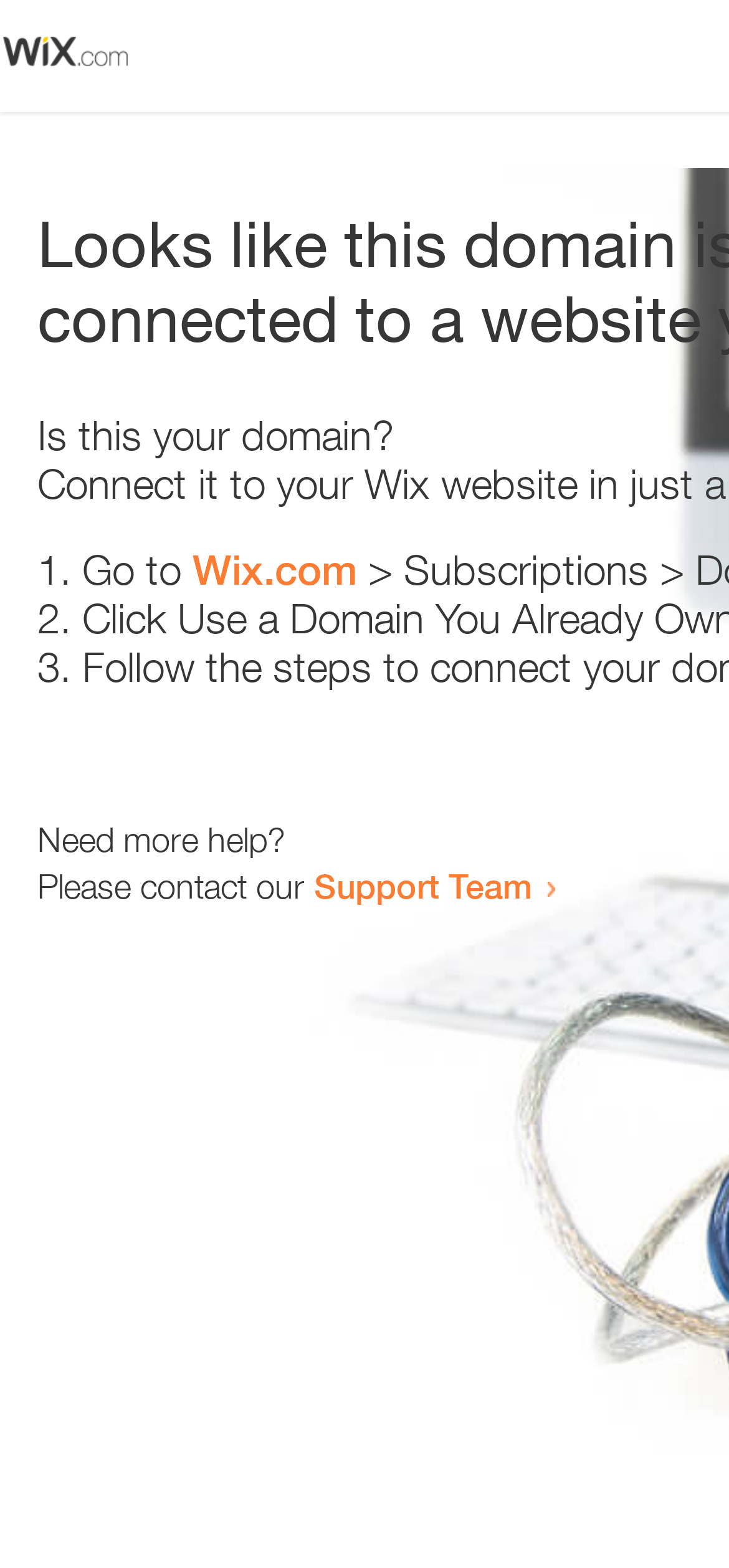What is the domain being referred to?
Provide a detailed and extensive answer to the question.

The webpage contains a link 'Wix.com' which suggests that the domain being referred to is Wix.com. This can be inferred from the context of the sentence 'Go to Wix.com'.